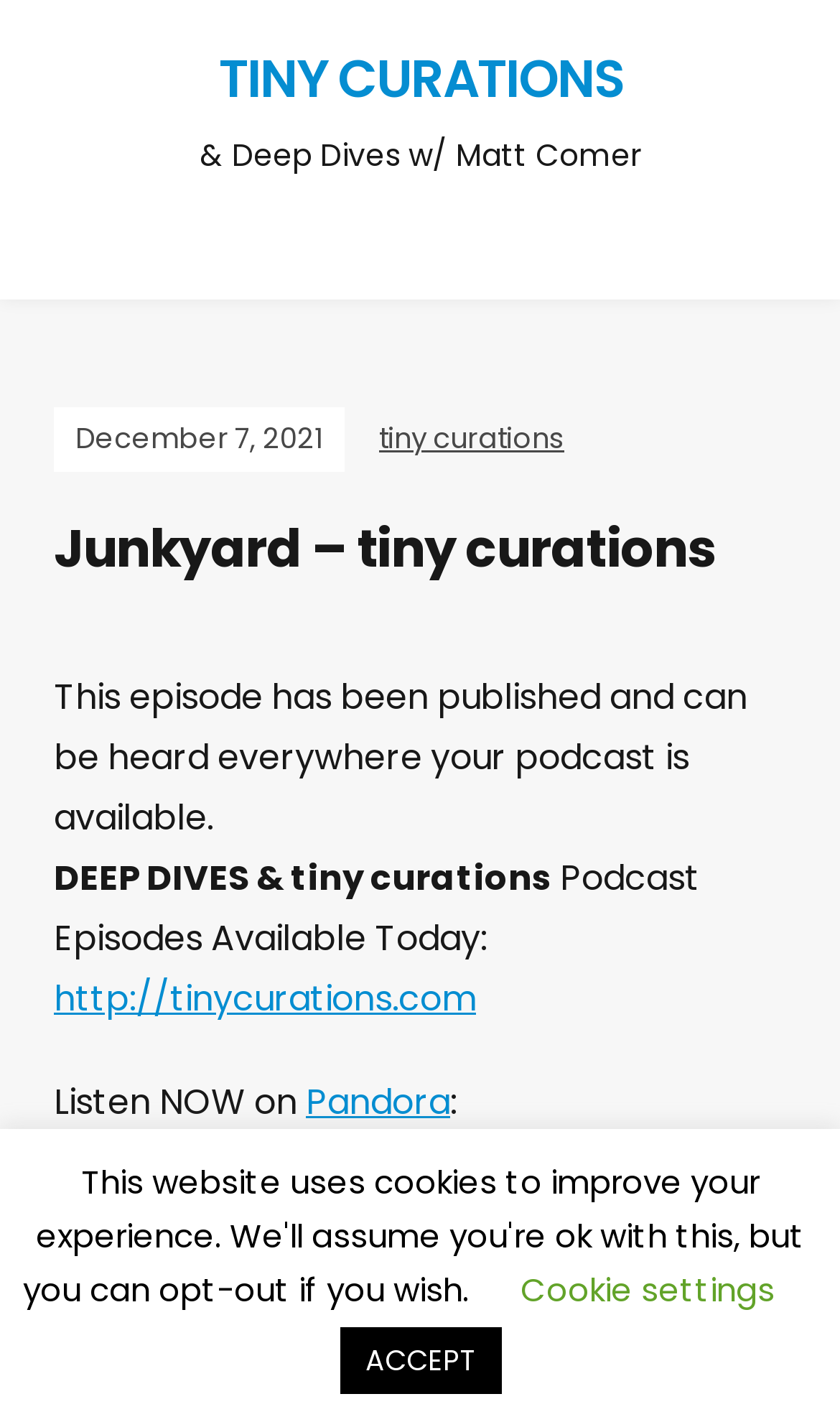Identify the bounding box coordinates necessary to click and complete the given instruction: "Visit TINY CURATIONS website".

[0.26, 0.03, 0.74, 0.08]